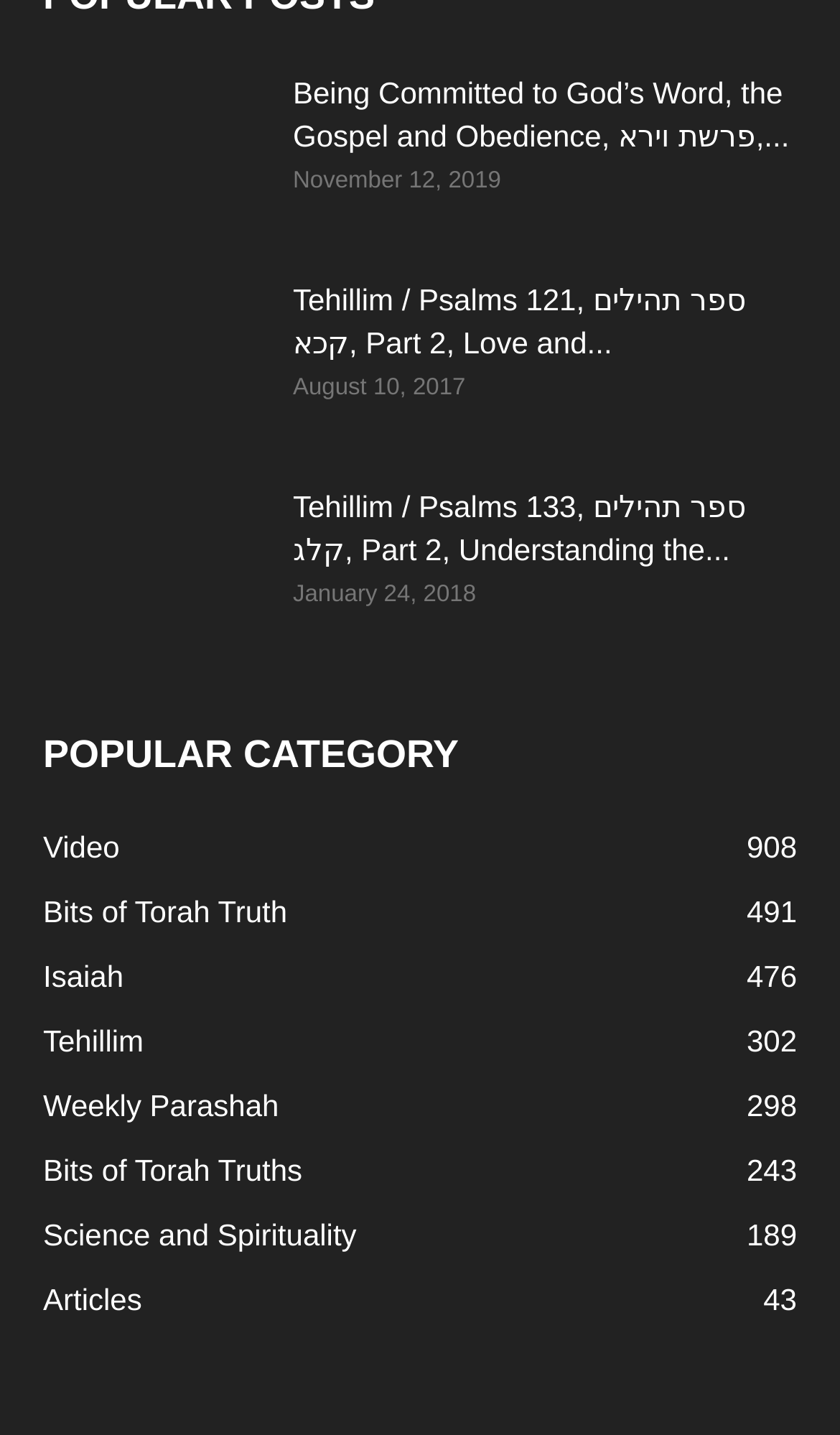Please mark the bounding box coordinates of the area that should be clicked to carry out the instruction: "Visit WUPD website".

None